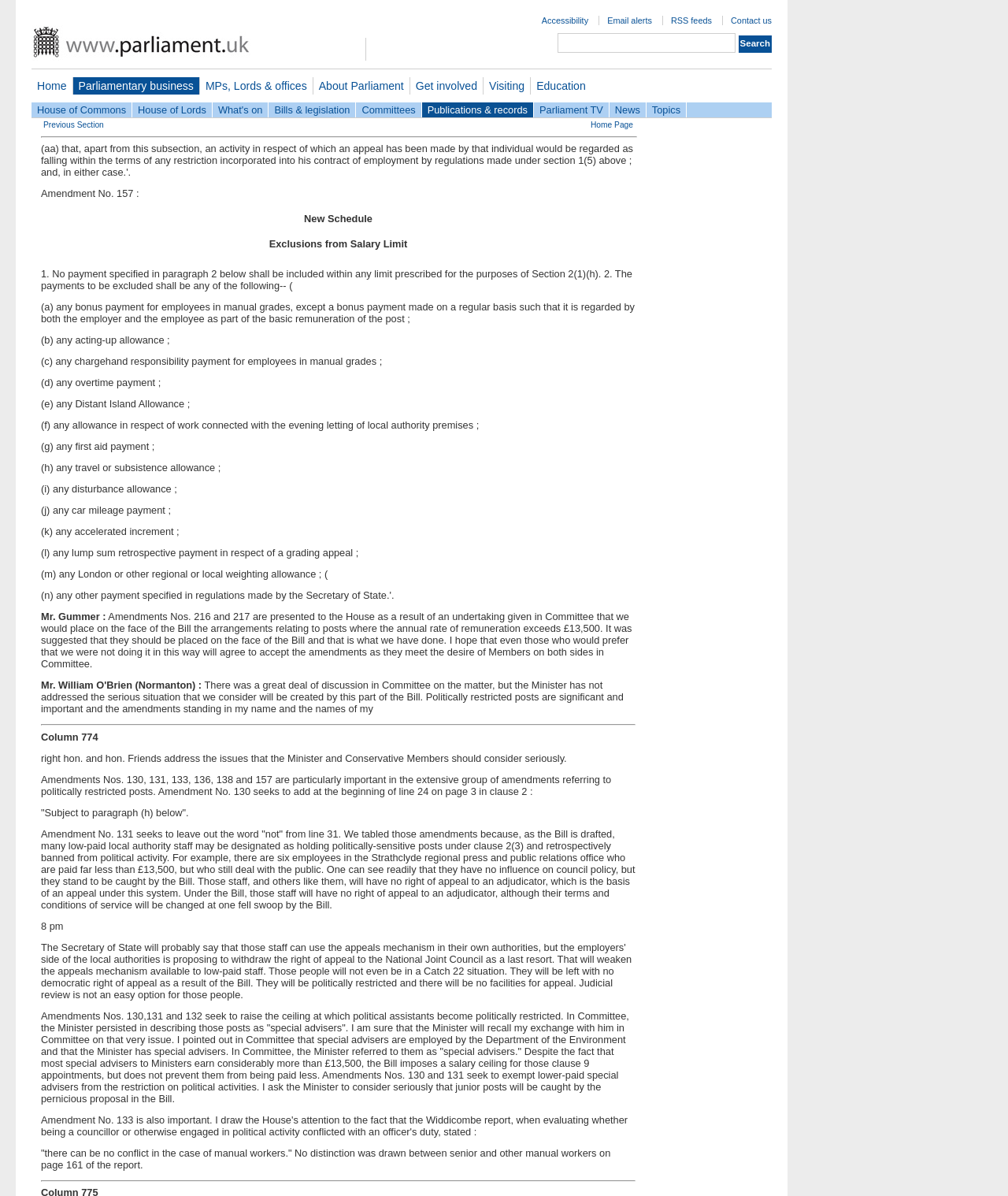Can you pinpoint the bounding box coordinates for the clickable element required for this instruction: "Contact us"? The coordinates should be four float numbers between 0 and 1, i.e., [left, top, right, bottom].

[0.725, 0.013, 0.766, 0.021]